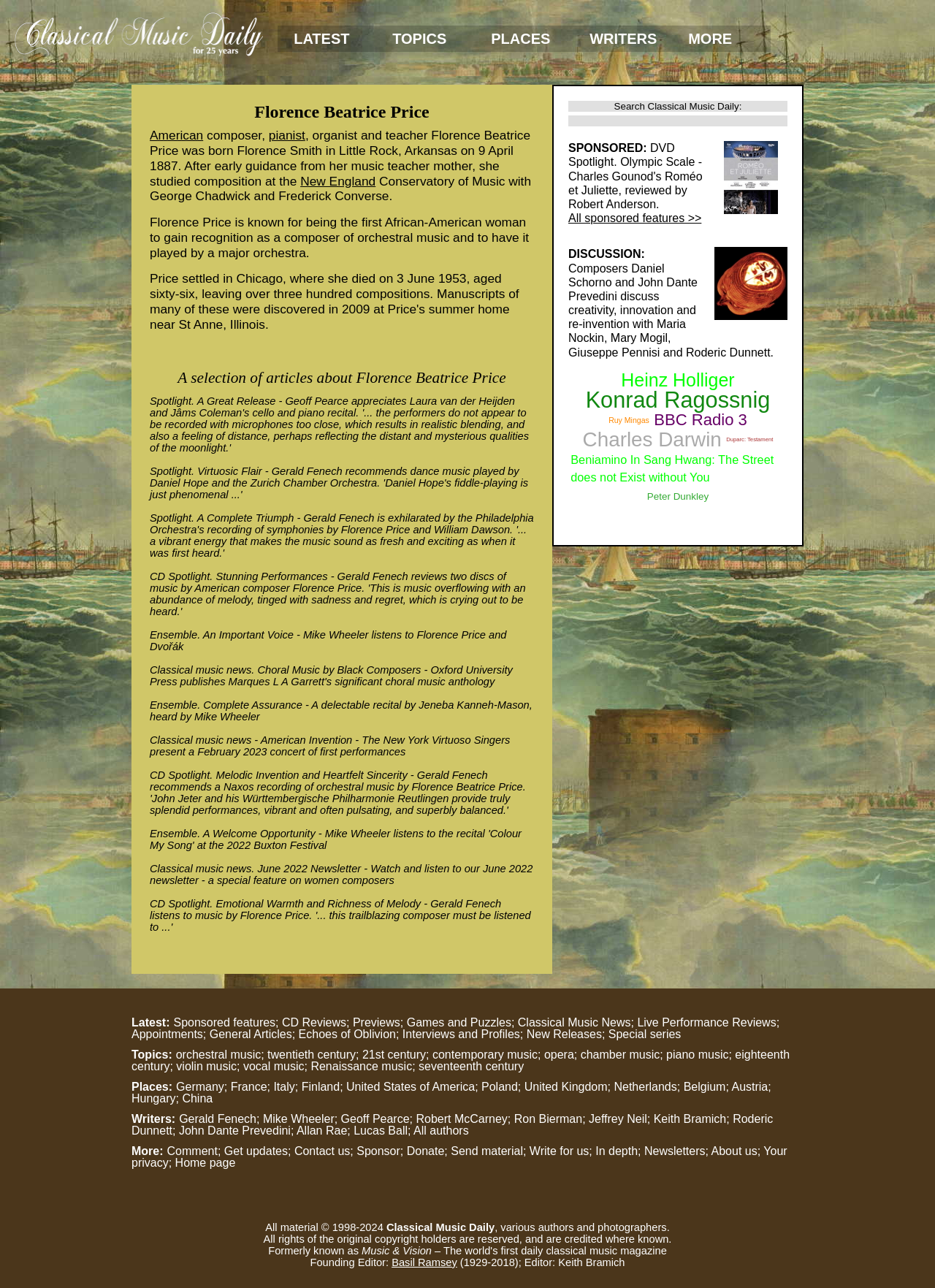Please provide a brief answer to the following inquiry using a single word or phrase:
How many links are there in the top navigation menu?

5